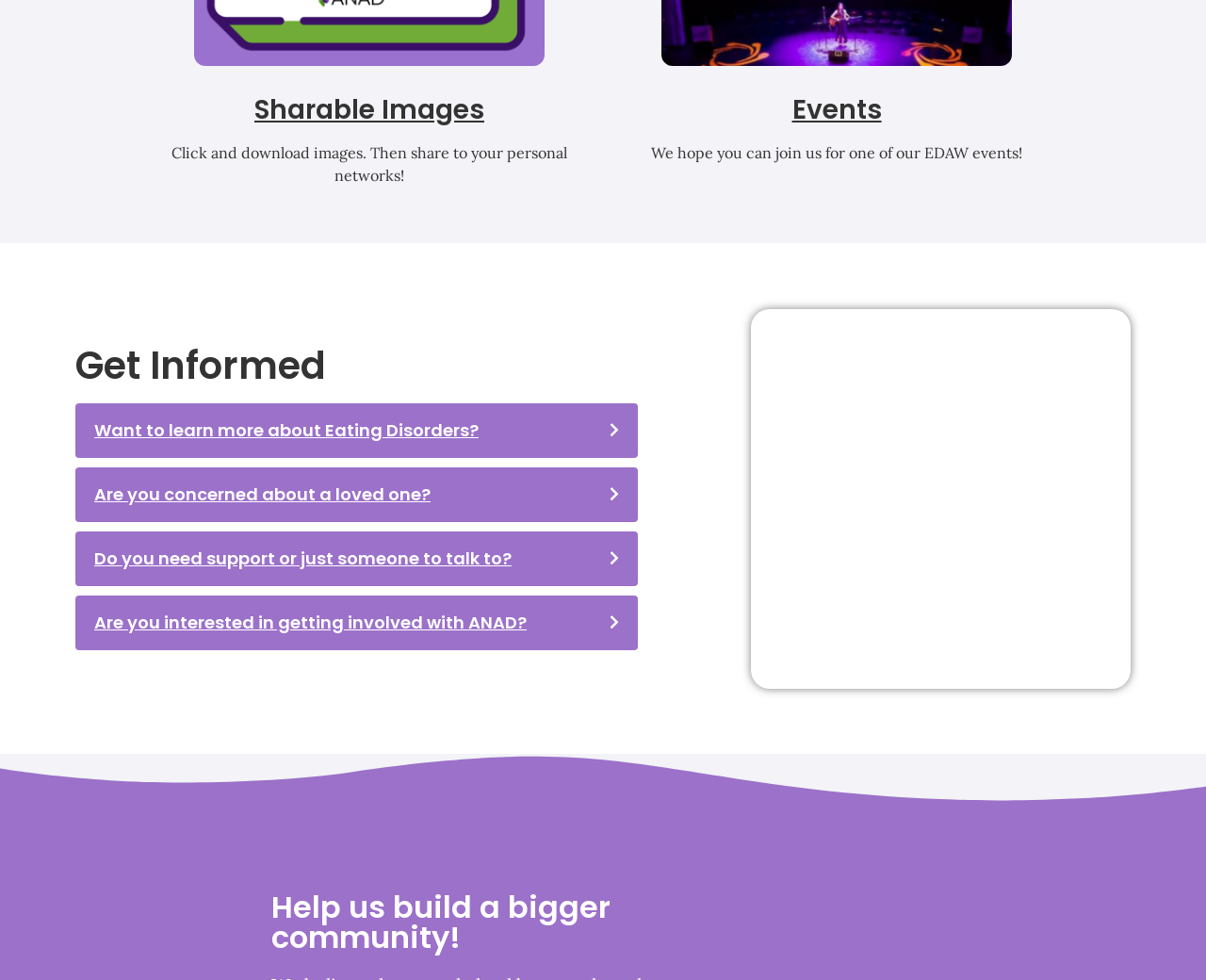Identify the bounding box coordinates of the clickable region to carry out the given instruction: "Visit the Open Geospatial Consortium website".

None